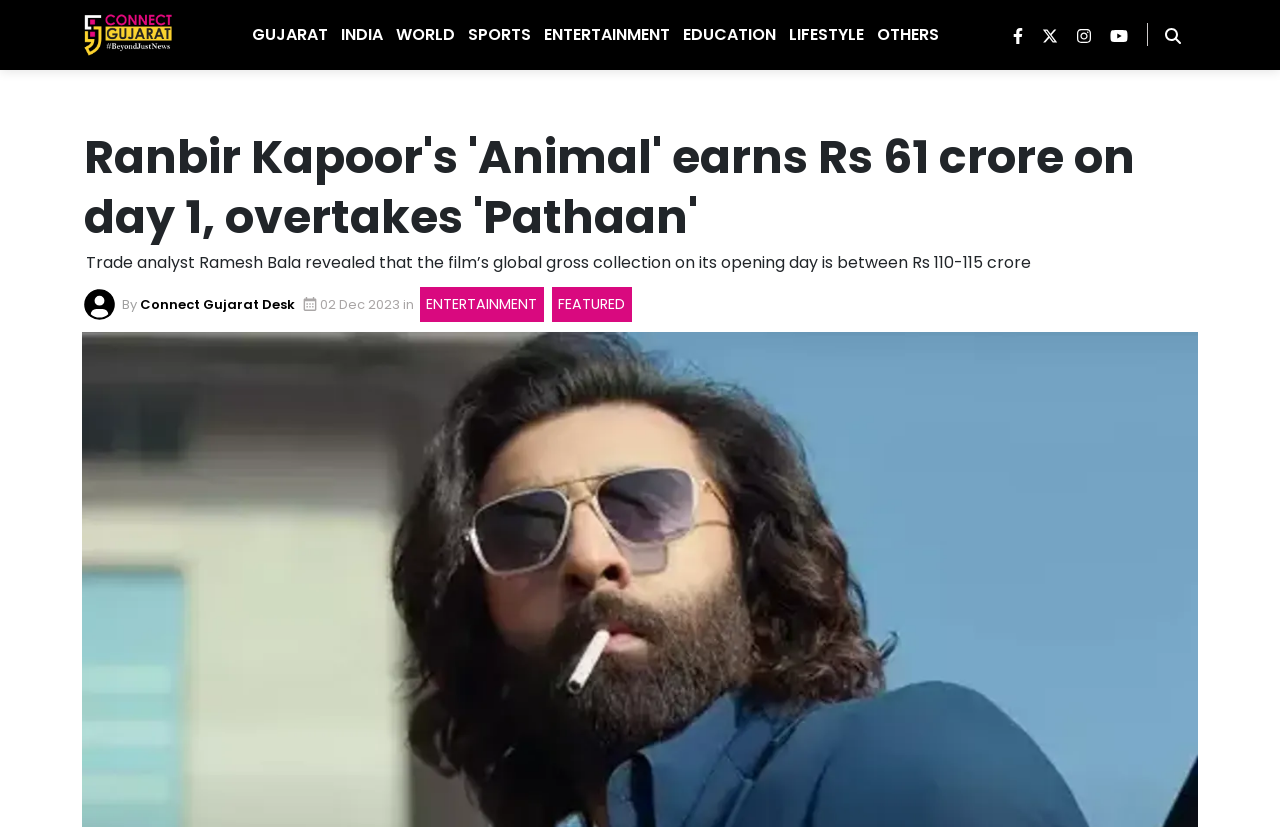What is the name of the trade analyst mentioned in the article?
Please answer the question with a single word or phrase, referencing the image.

Ramesh Bala